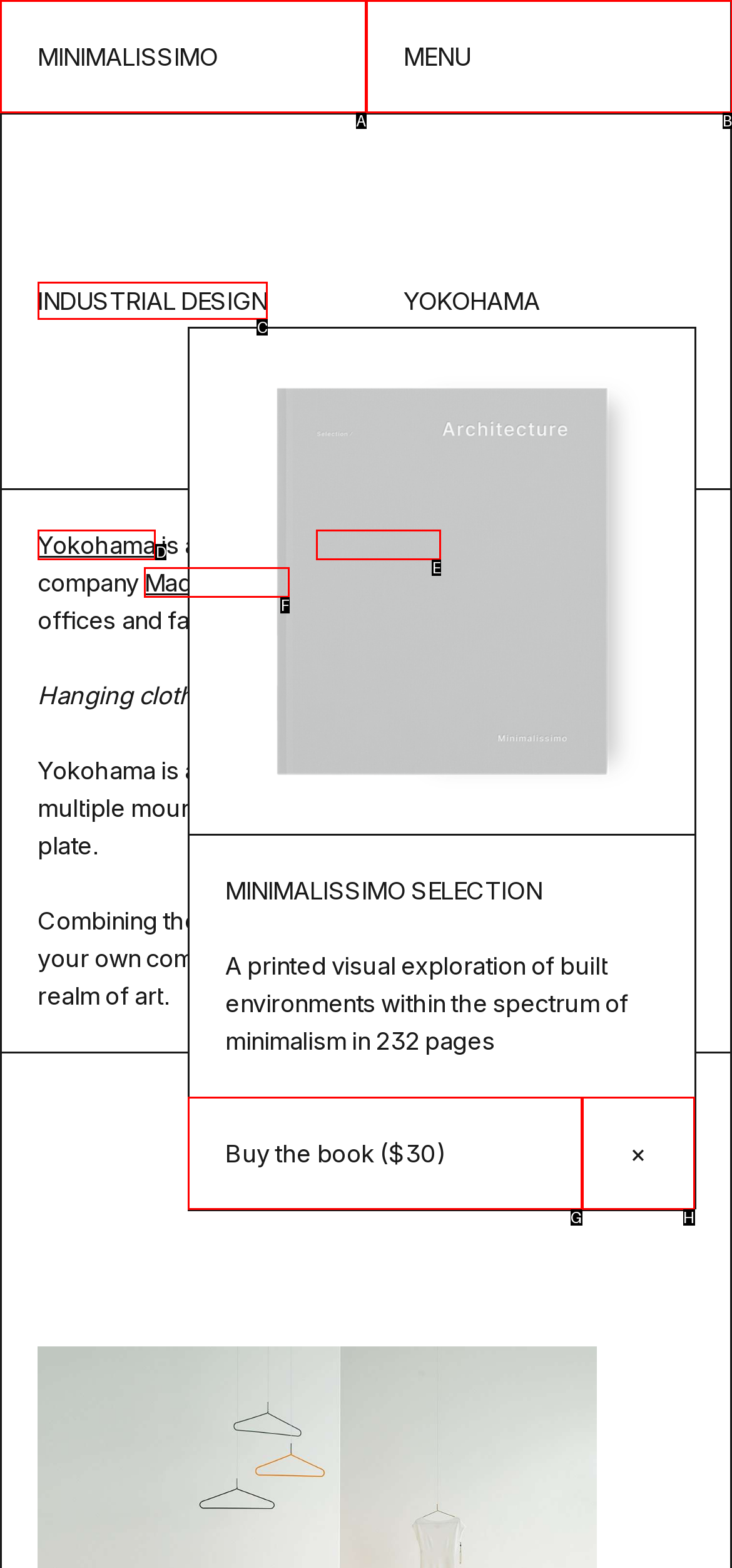Identify the bounding box that corresponds to: industrial design
Respond with the letter of the correct option from the provided choices.

C